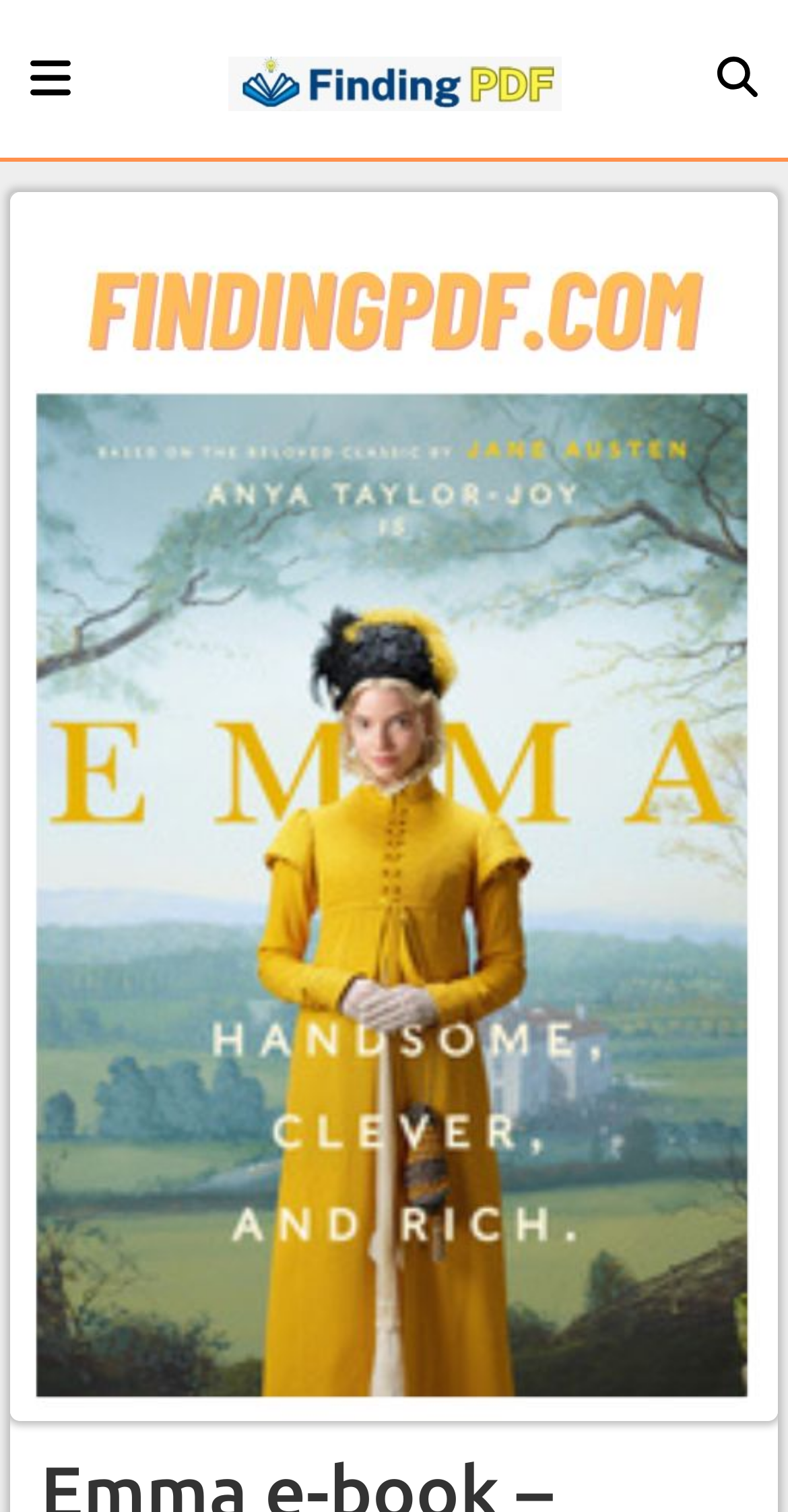Please determine the bounding box coordinates, formatted as (top-left x, top-left y, bottom-right x, bottom-right y), with all values as floating point numbers between 0 and 1. Identify the bounding box of the region described as: Home Page

[0.0, 0.108, 0.077, 0.175]